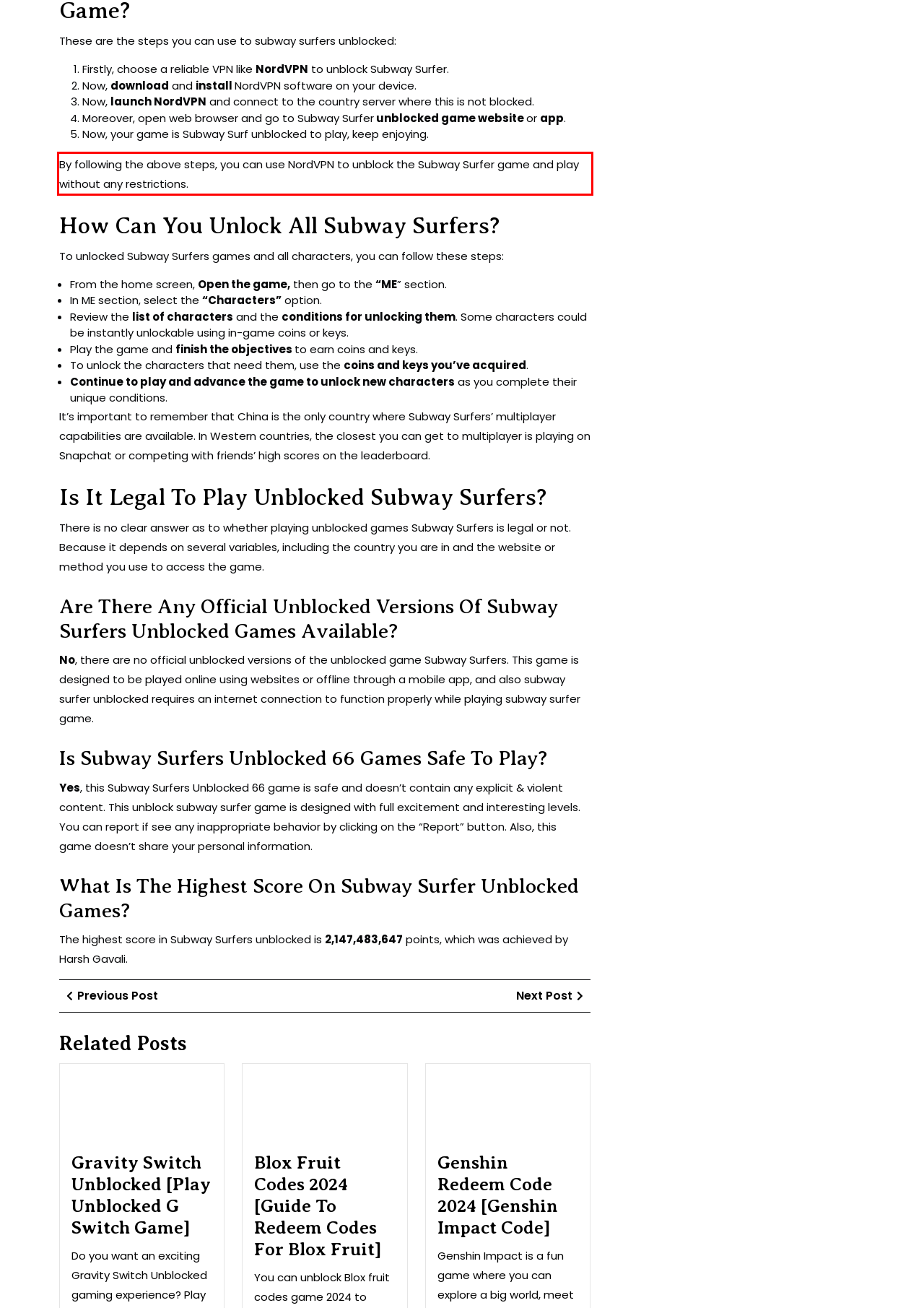In the given screenshot, locate the red bounding box and extract the text content from within it.

By following the above steps, you can use NordVPN to unblock the Subway Surfer game and play without any restrictions.